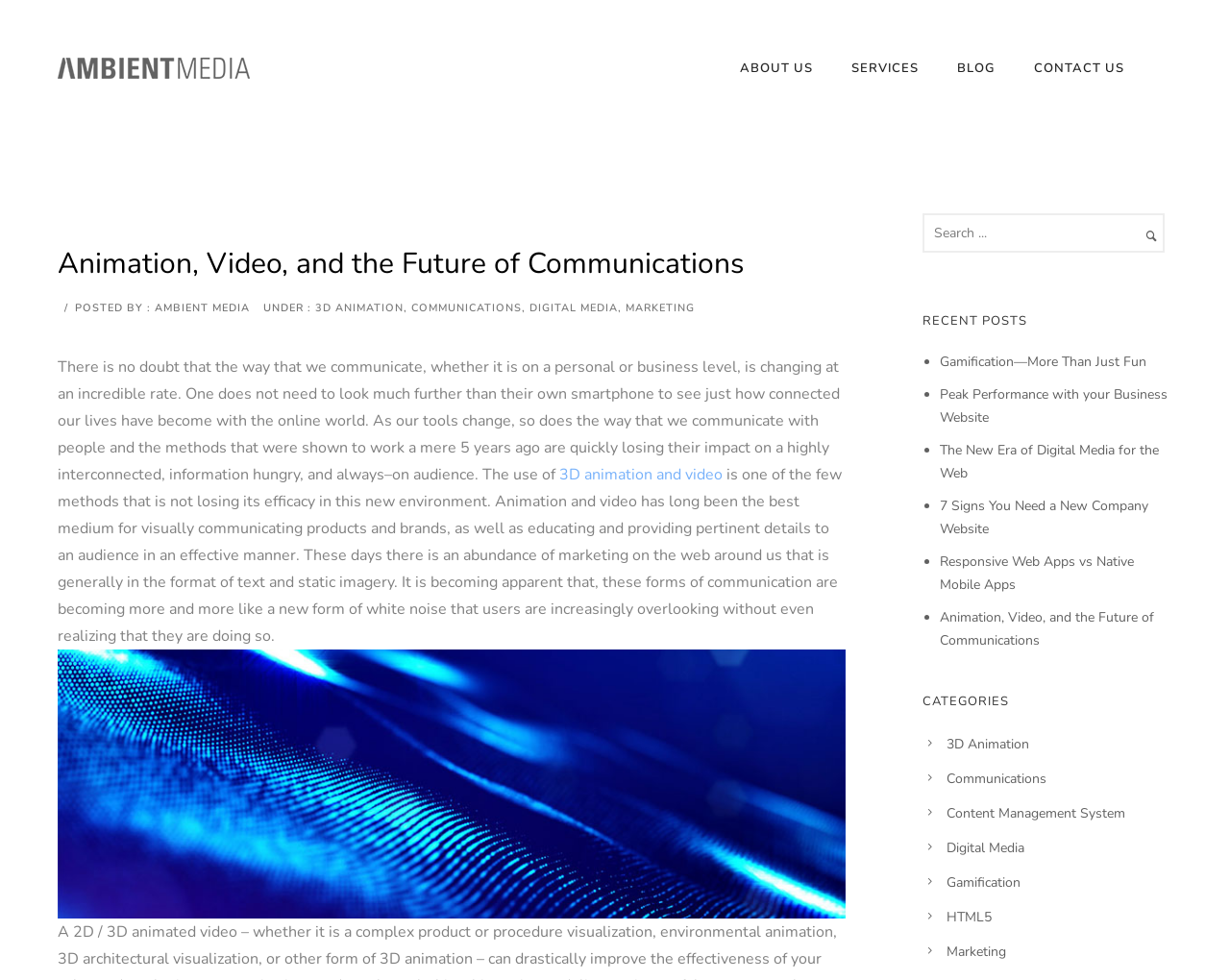Describe the entire webpage, focusing on both content and design.

The webpage is about animation and video in the context of communications, with a focus on their role in effectively educating an audience. At the top left, there is a link to "Ambient Media" accompanied by an image. To the right of this, there are four links: "ABOUT US", "SERVICES", "BLOG", and "CONTACT US". 

Below these links, there is a header section with a heading that reads "Animation, Video, and the Future of Communications". This is followed by a block of text that discusses the changing landscape of communication and how animation and video are effective mediums for visually communicating products and brands.

On the right side of the page, there is a search bar with a placeholder text "Search...". Below this, there is a section titled "RECENT POSTS" that lists five links to recent articles, including "Gamification—More Than Just Fun", "Peak Performance with your Business Website", and "Animation, Video, and the Future of Communications". 

Further down, there is a section titled "CATEGORIES" that lists eight links to categories, including "3D Animation", "Communications", "Digital Media", and "Marketing". 

Throughout the page, there are a total of three images, including one that appears to be a 3D animation visualization. There are also several links to various topics, including 3D animation, communications, digital media, and marketing.